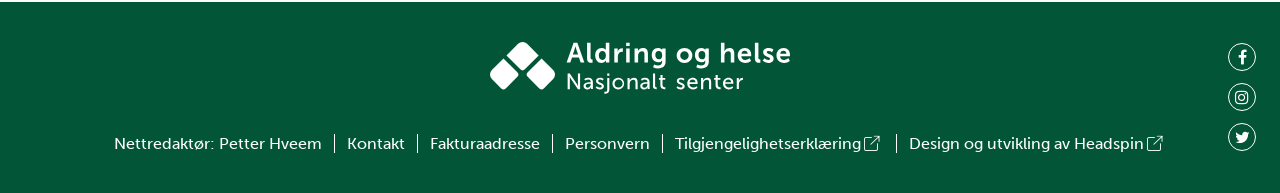Based on what you see in the screenshot, provide a thorough answer to this question: How many social media links are present?

There are three social media links present on the webpage, which are Facebook, Instagram, and Twitter, represented by their respective icons.